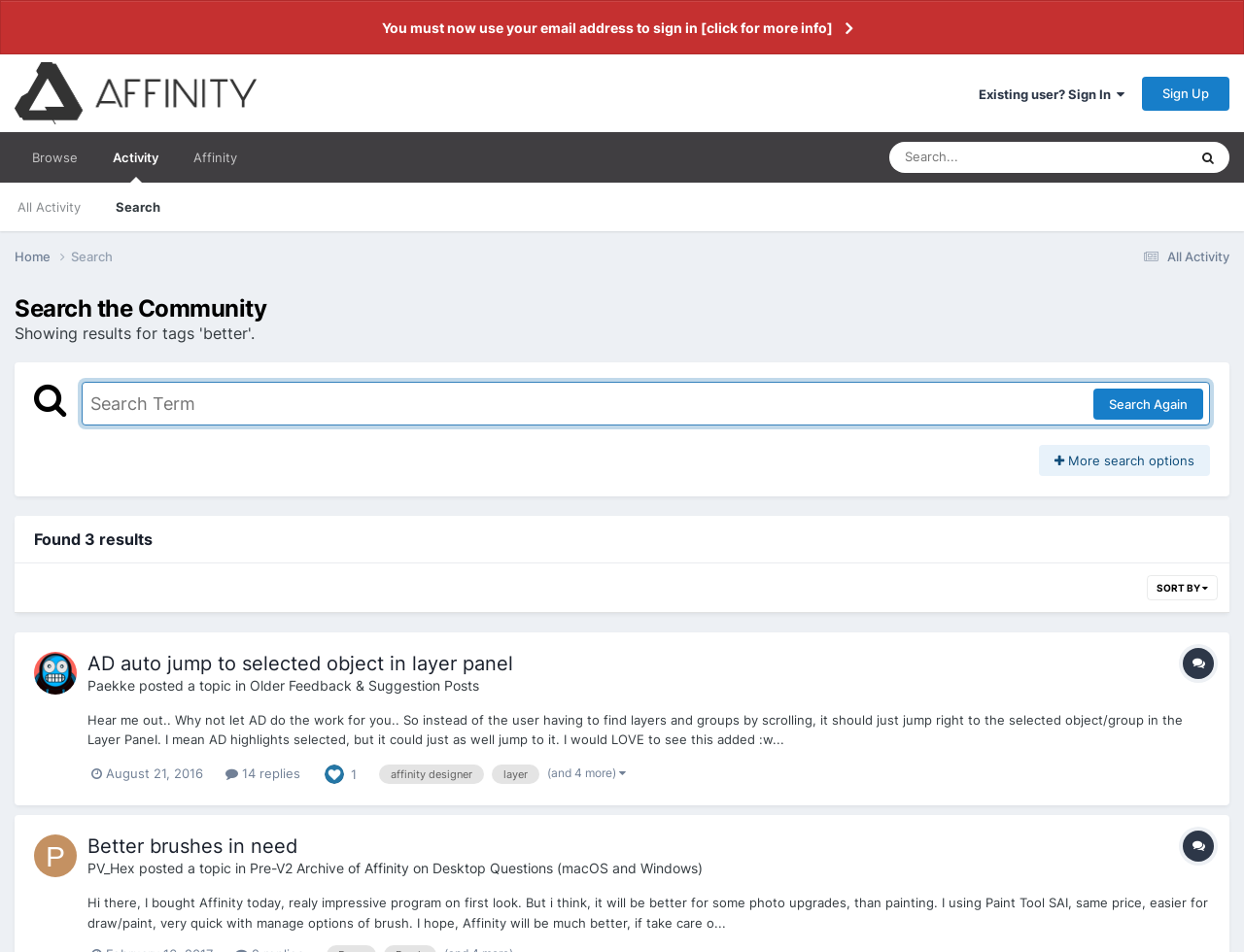Show the bounding box coordinates for the element that needs to be clicked to execute the following instruction: "Search again". Provide the coordinates in the form of four float numbers between 0 and 1, i.e., [left, top, right, bottom].

[0.879, 0.408, 0.967, 0.441]